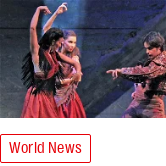Can you give a detailed response to the following question using the information from the image? How many performers are prominently featured?

The caption states that three performers are prominently featured in vibrant costumes, engaging in a dramatic exchange that embodies the passionate themes of the opera.